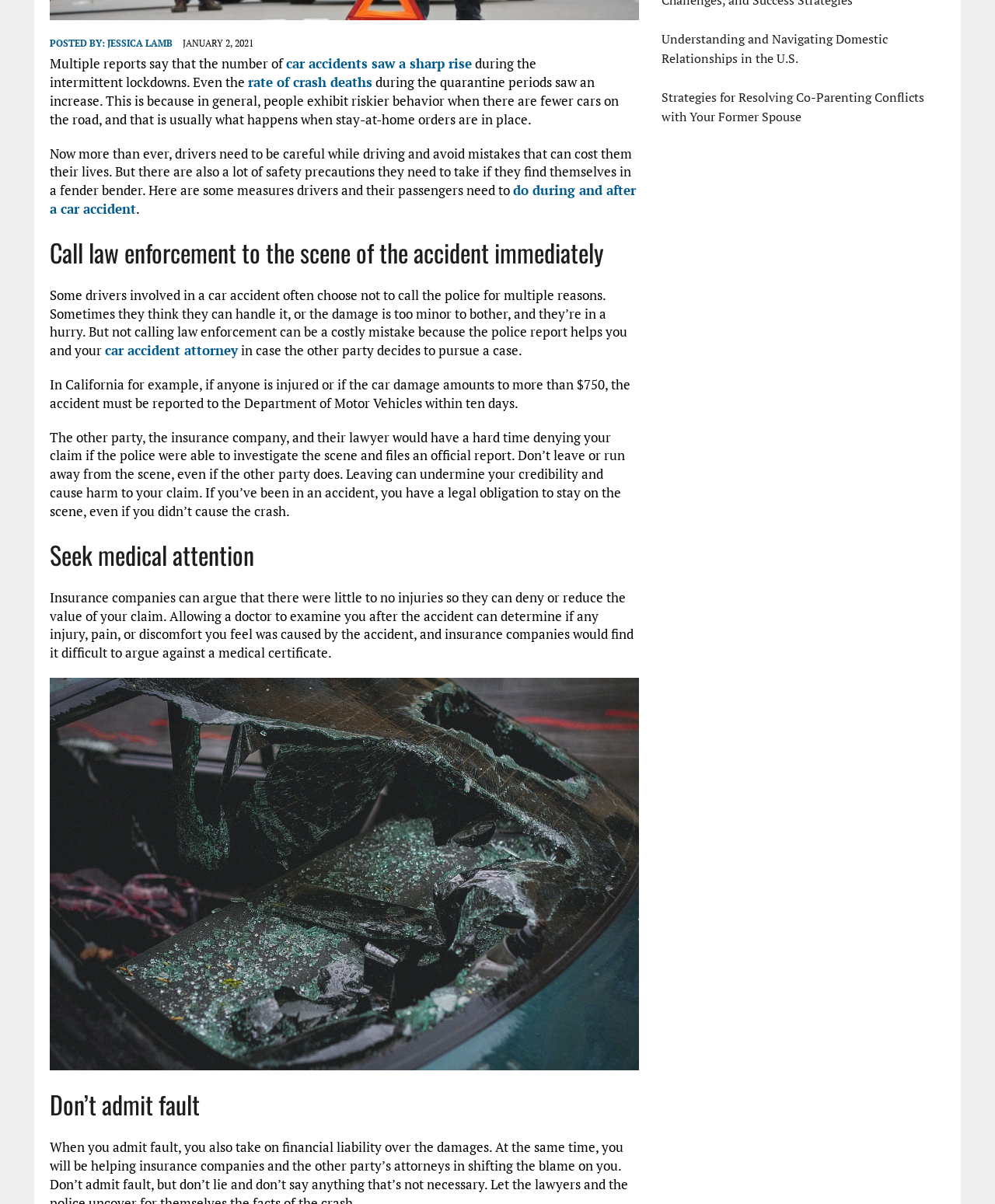Bounding box coordinates must be specified in the format (top-left x, top-left y, bottom-right x, bottom-right y). All values should be floating point numbers between 0 and 1. What are the bounding box coordinates of the UI element described as: Jessica Lamb

[0.108, 0.031, 0.173, 0.041]